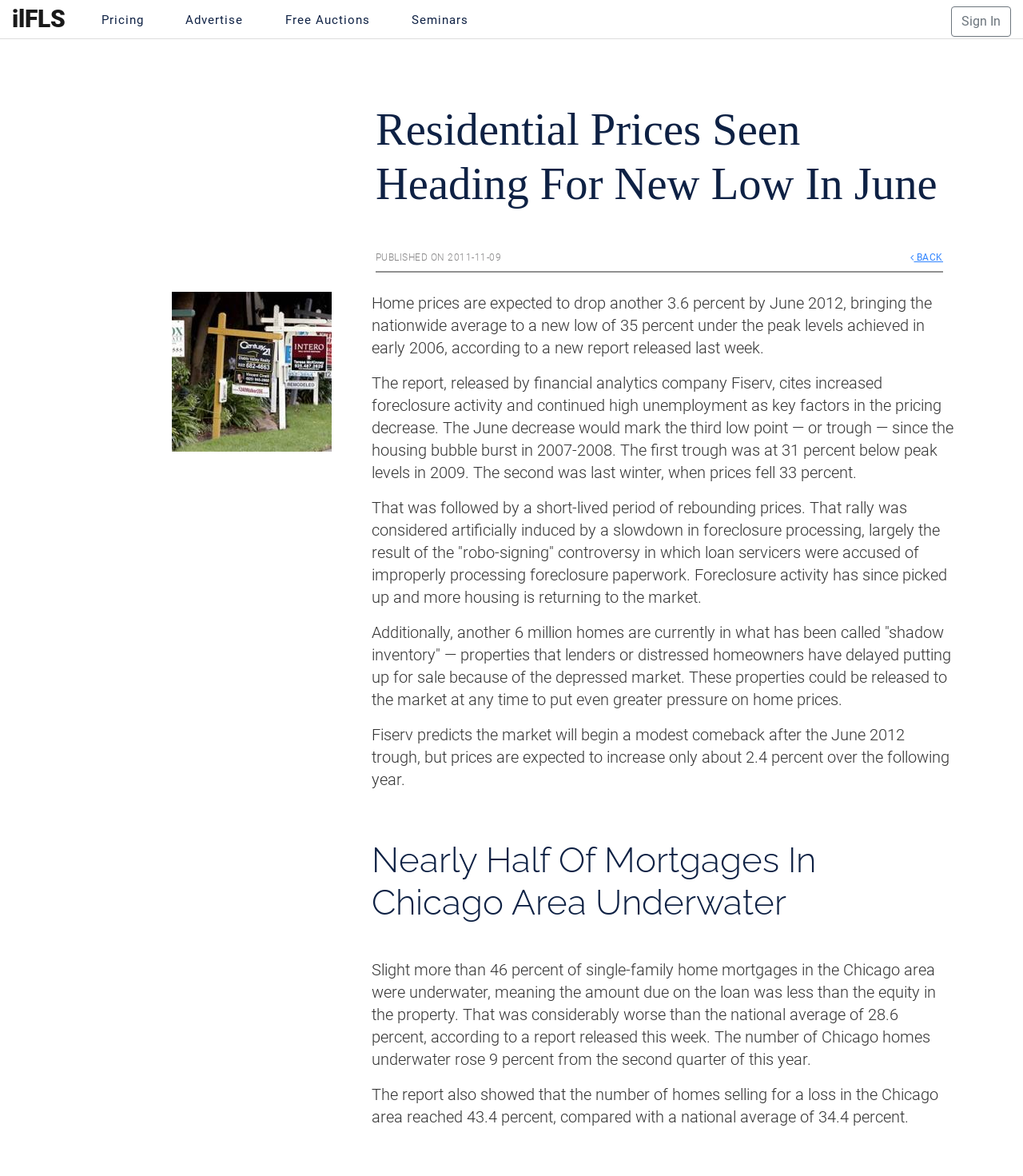Find the bounding box coordinates corresponding to the UI element with the description: "Advertise". The coordinates should be formatted as [left, top, right, bottom], with values as floats between 0 and 1.

[0.18, 0.004, 0.239, 0.03]